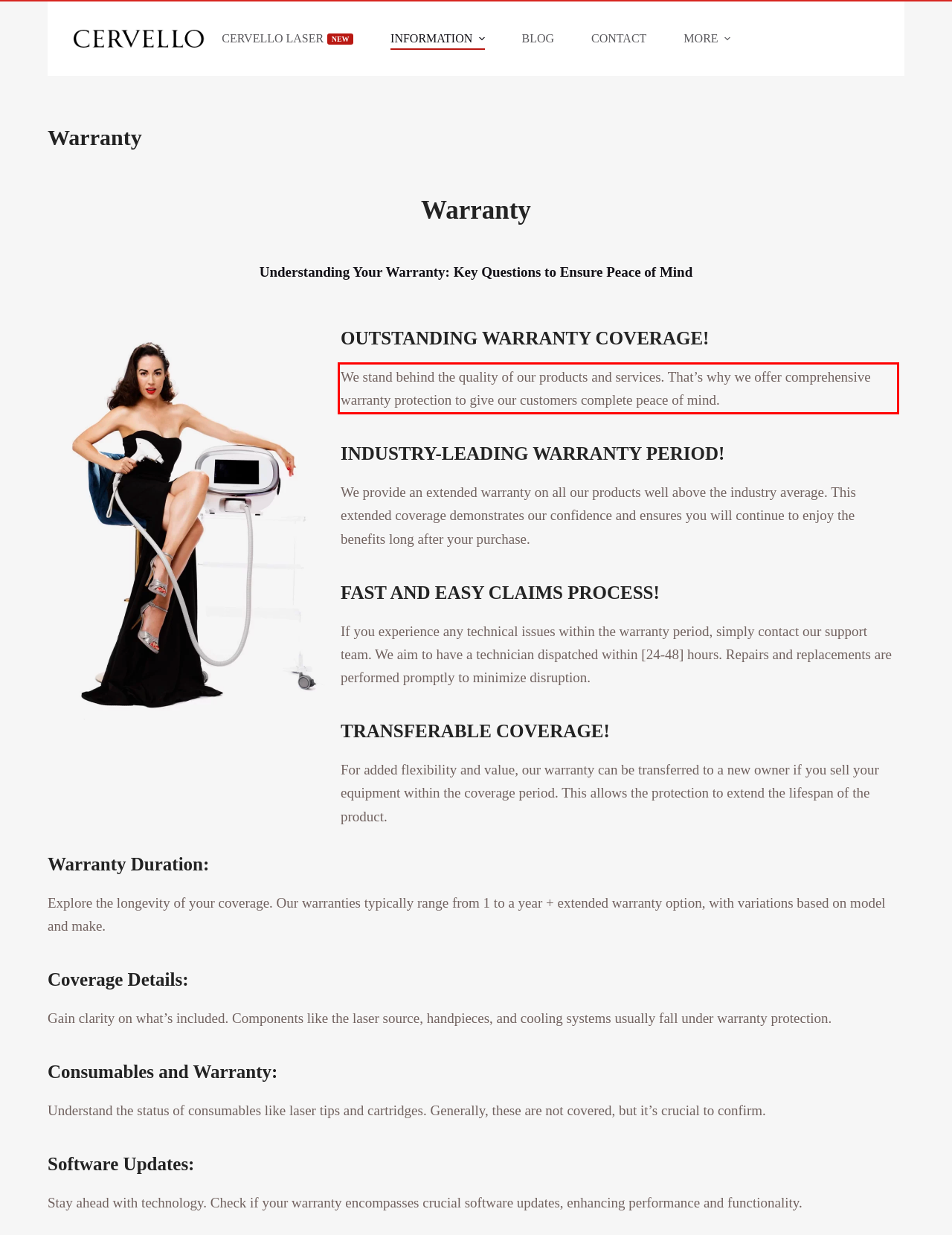Please perform OCR on the text within the red rectangle in the webpage screenshot and return the text content.

We stand behind the quality of our products and services. That’s why we offer comprehensive warranty protection to give our customers complete peace of mind.